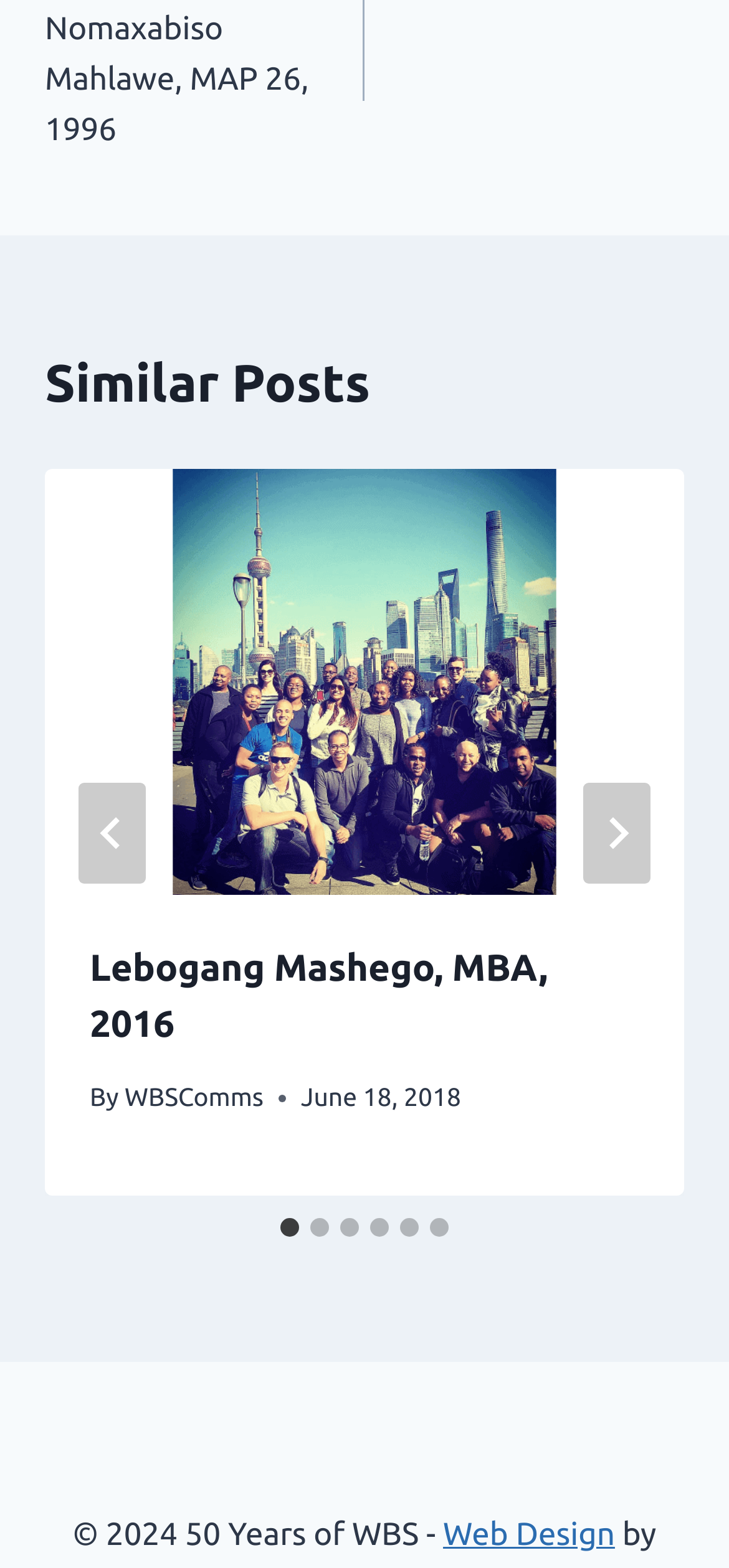Locate the bounding box coordinates of the clickable element to fulfill the following instruction: "Read post by Lebogang Mashego". Provide the coordinates as four float numbers between 0 and 1 in the format [left, top, right, bottom].

[0.062, 0.299, 0.938, 0.571]